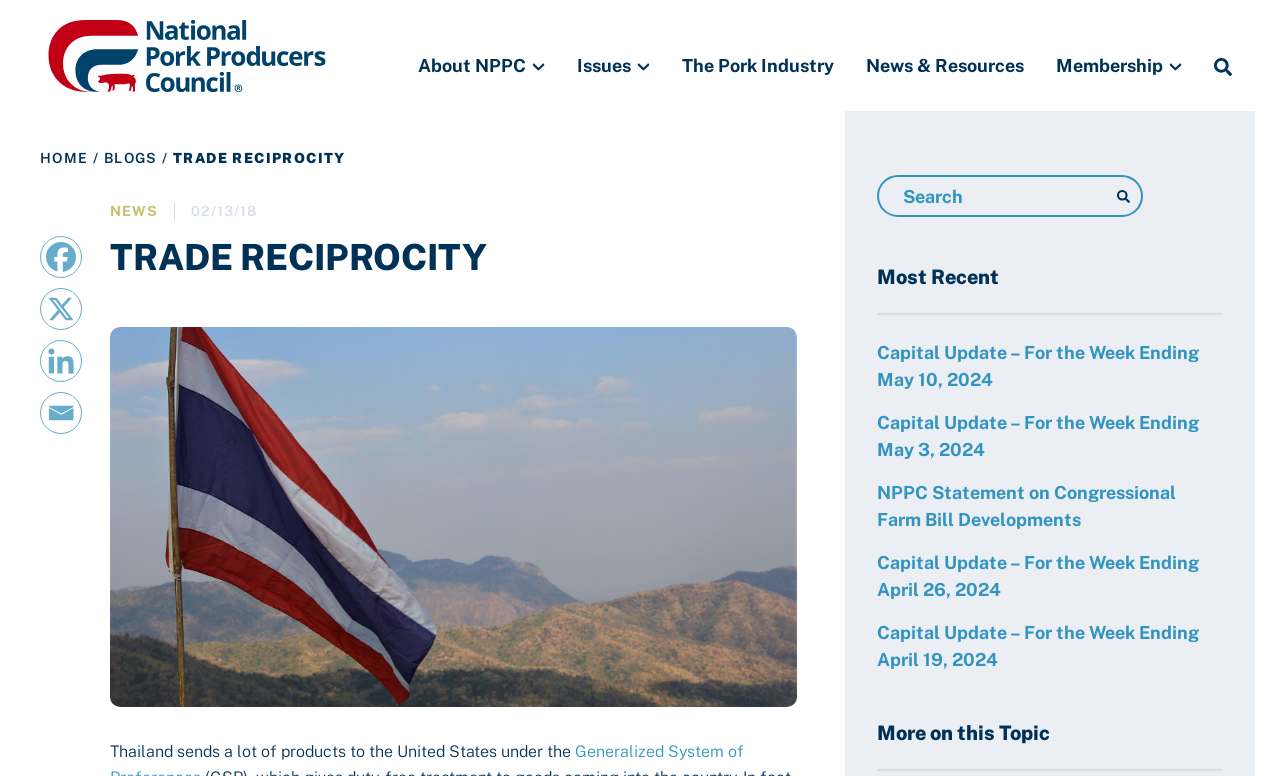Determine the bounding box coordinates of the clickable element necessary to fulfill the instruction: "Read the 'TRADE RECIPROCITY' news". Provide the coordinates as four float numbers within the 0 to 1 range, i.e., [left, top, right, bottom].

[0.086, 0.304, 0.623, 0.36]